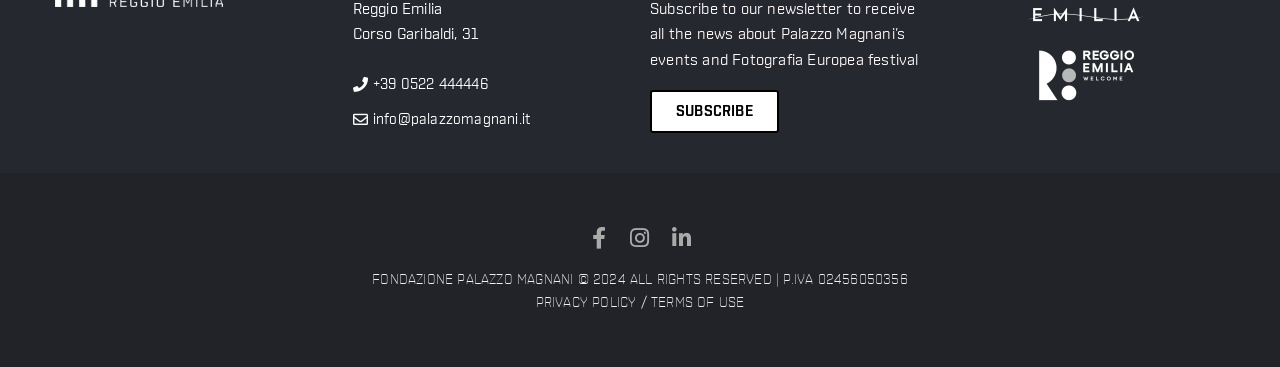What is the phone number of Palazzo Magnani?
Refer to the screenshot and answer in one word or phrase.

+39 0522 444446